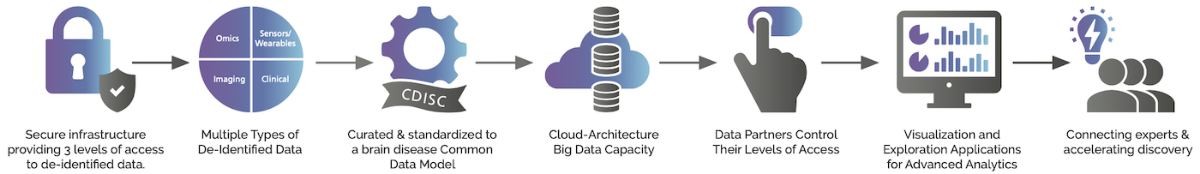What is the role of cloud architecture?
Provide an in-depth and detailed explanation in response to the question.

The image depicts the scalability of cloud architecture, allowing for substantial data storage capacity and flexibility, which enables researchers to store and manage large amounts of data.